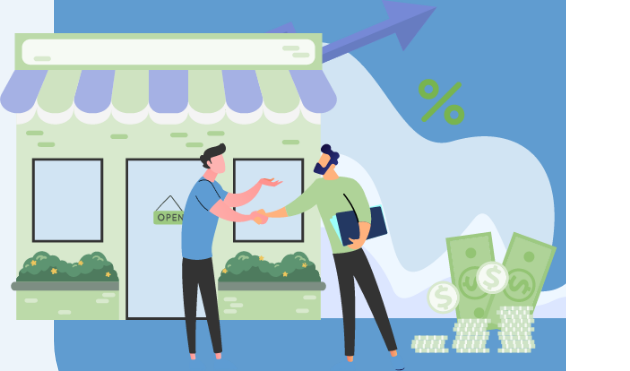Provide a thorough description of the image.

In this vibrant illustration, two individuals are engaged in a handshake outside a small business storefront marked with an "OPEN" sign. One person, dressed in a blue shirt, appears to be in a friendly discussion with the other, who is holding a binder, suggesting a consultation or agreement related to business financing. In the background, stylized graphics of upward arrows and percentage symbols convey a sense of growth and financial progress. To the side, stacks of cash and dollar bills further emphasize the theme of business funding and loans, visually representing the financial opportunities available for small businesses. This image encapsulates the essence of securing business term loans and fostering partnerships in the entrepreneurial landscape.